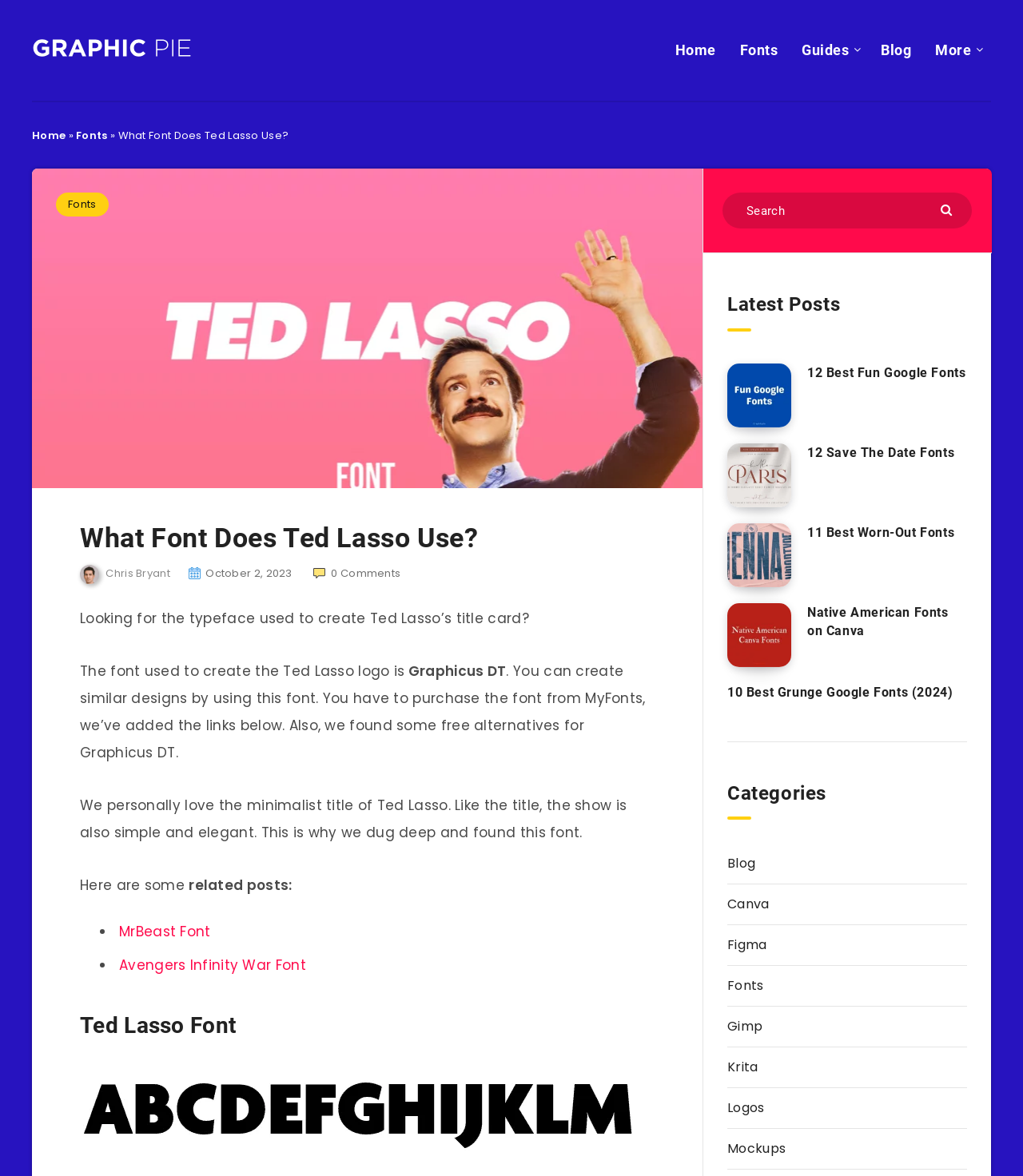Extract the main title from the webpage and generate its text.

What Font Does Ted Lasso Use?